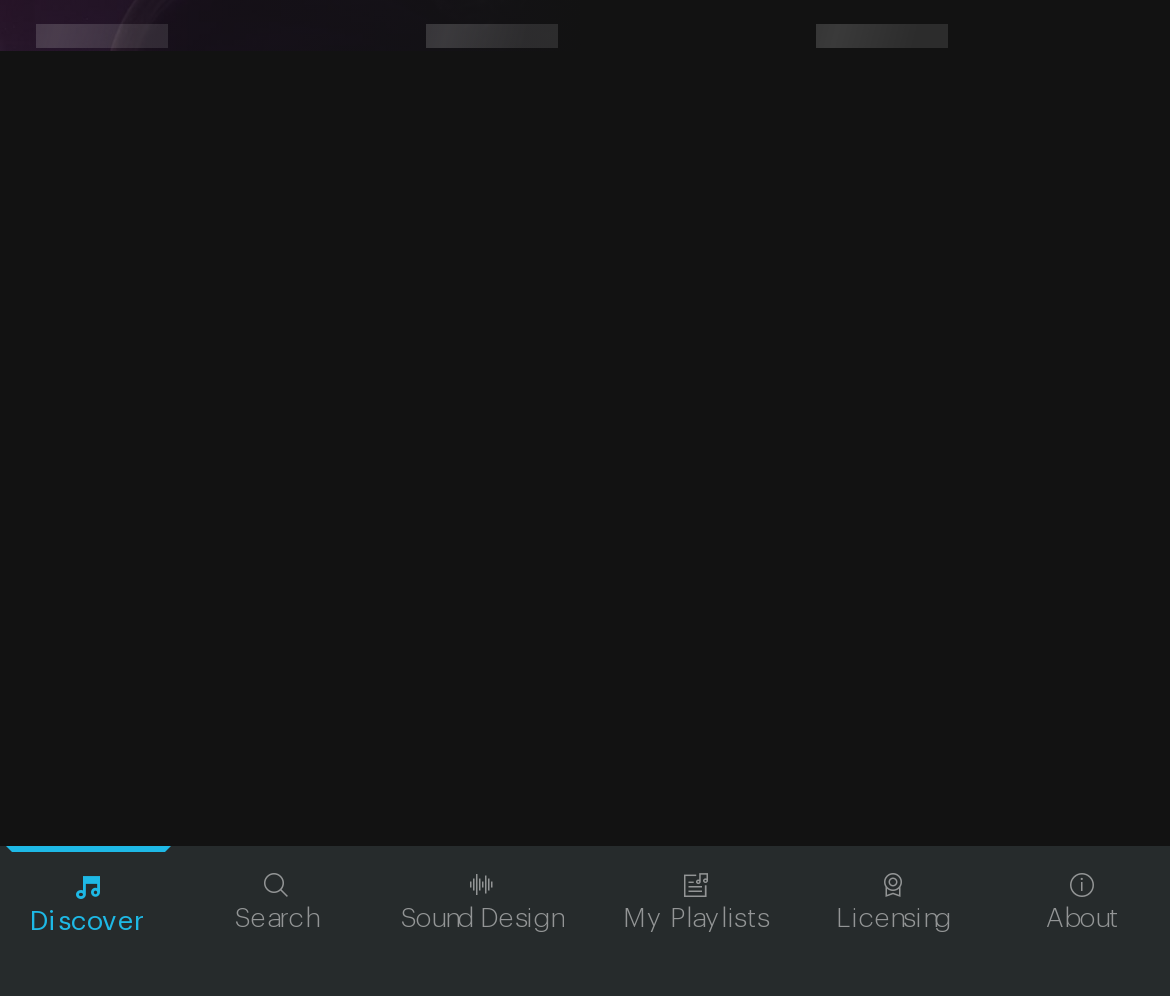Determine the bounding box coordinates in the format (top-left x, top-left y, bottom-right x, bottom-right y). Ensure all values are floating point numbers between 0 and 1. Identify the bounding box of the UI element described by: ALBUMS

[0.516, 0.111, 0.898, 0.22]